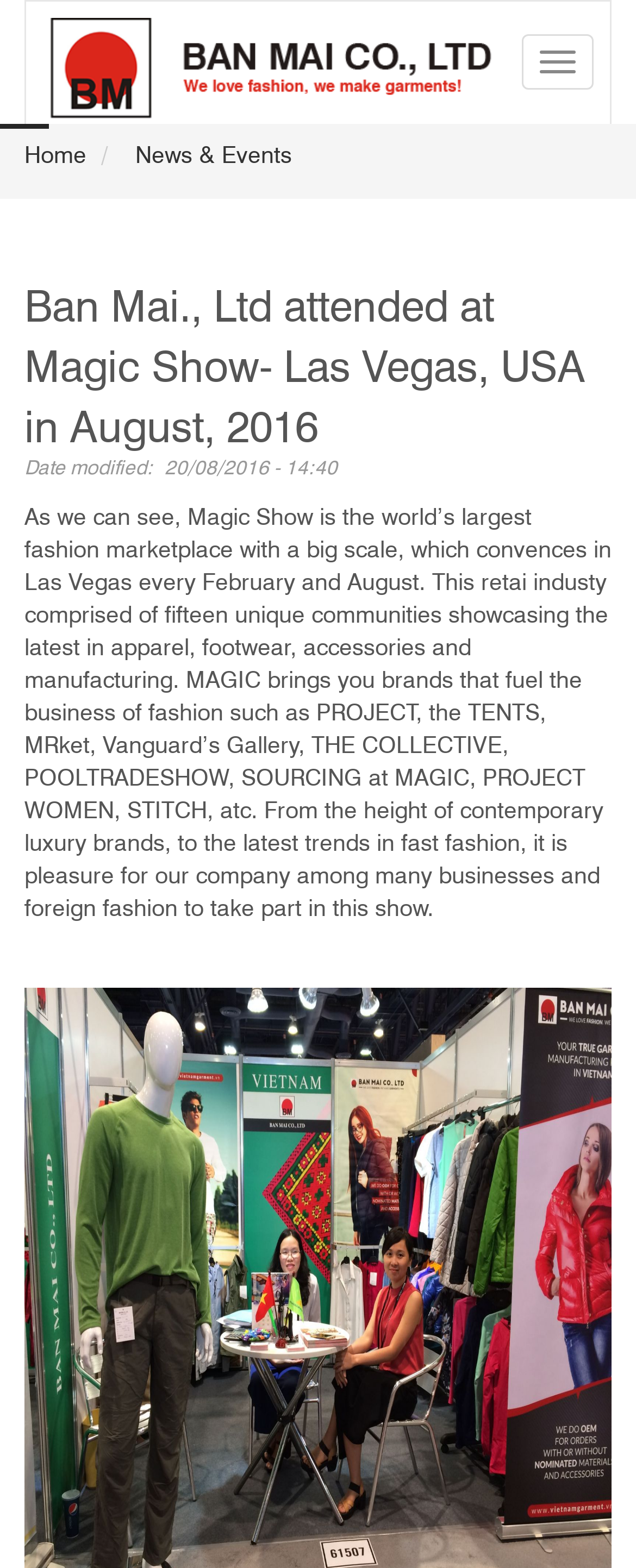In which city is the Magic Show held?
Using the image, answer in one word or phrase.

Las Vegas